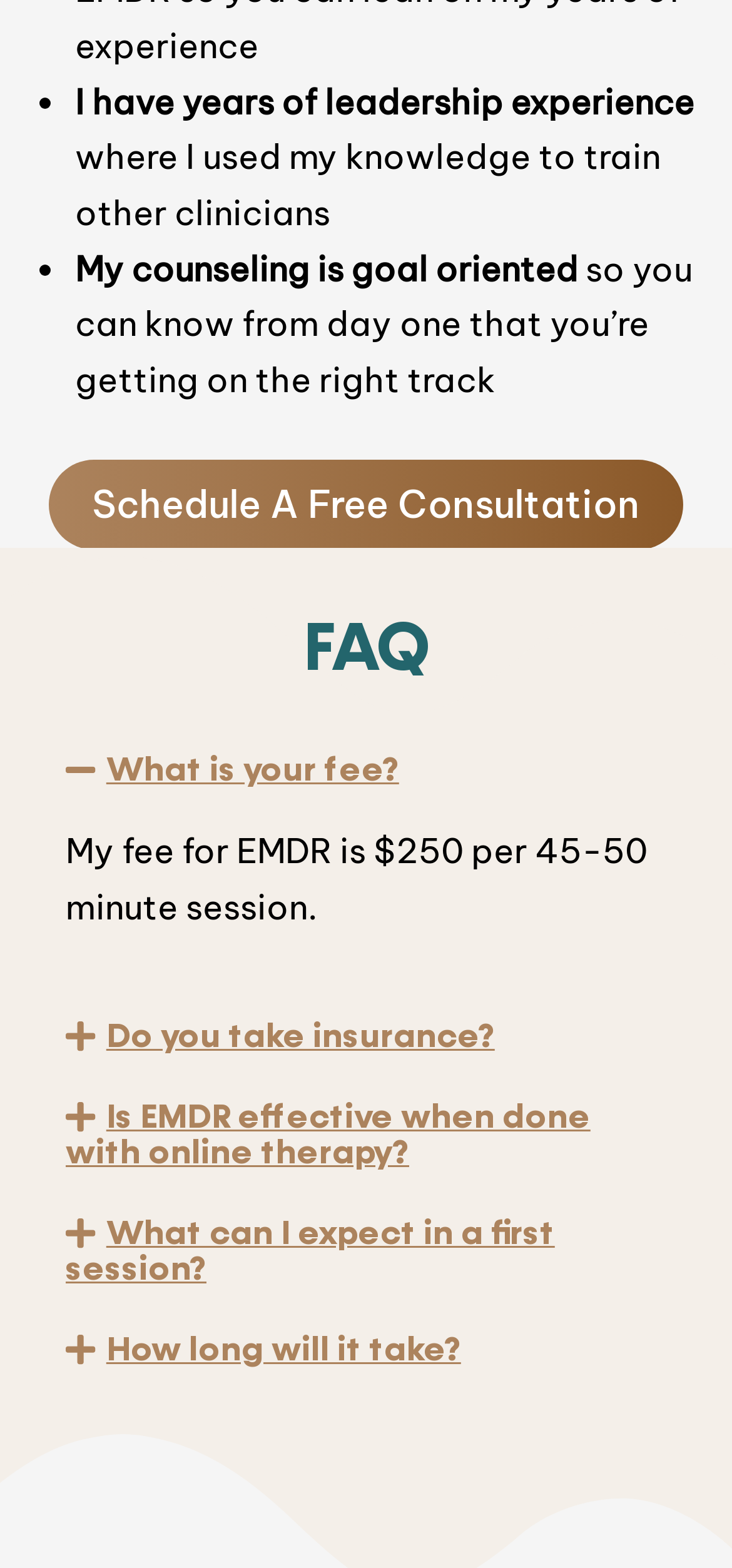Provide the bounding box coordinates of the HTML element this sentence describes: "What is your fee?".

[0.051, 0.466, 0.949, 0.518]